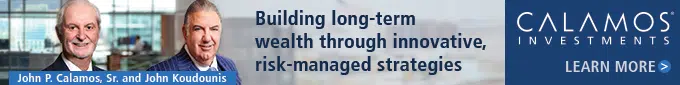Give a detailed account of the elements present in the image.

The image features a promotional banner for Calamos Investments, showcasing John P. Calamos, Sr. and John Koudounis. Positioned alongside their professional photographs, the banner emphasizes the firm's commitment to building long-term wealth through innovative and risk-managed strategies. The background is subtly blurred, suggesting a corporate environment, reinforcing the serious nature of financial investment. The caption invites viewers to learn more about Calamos Investments and their approach to managing wealth, highlighting the expertise and reputation of its founders.